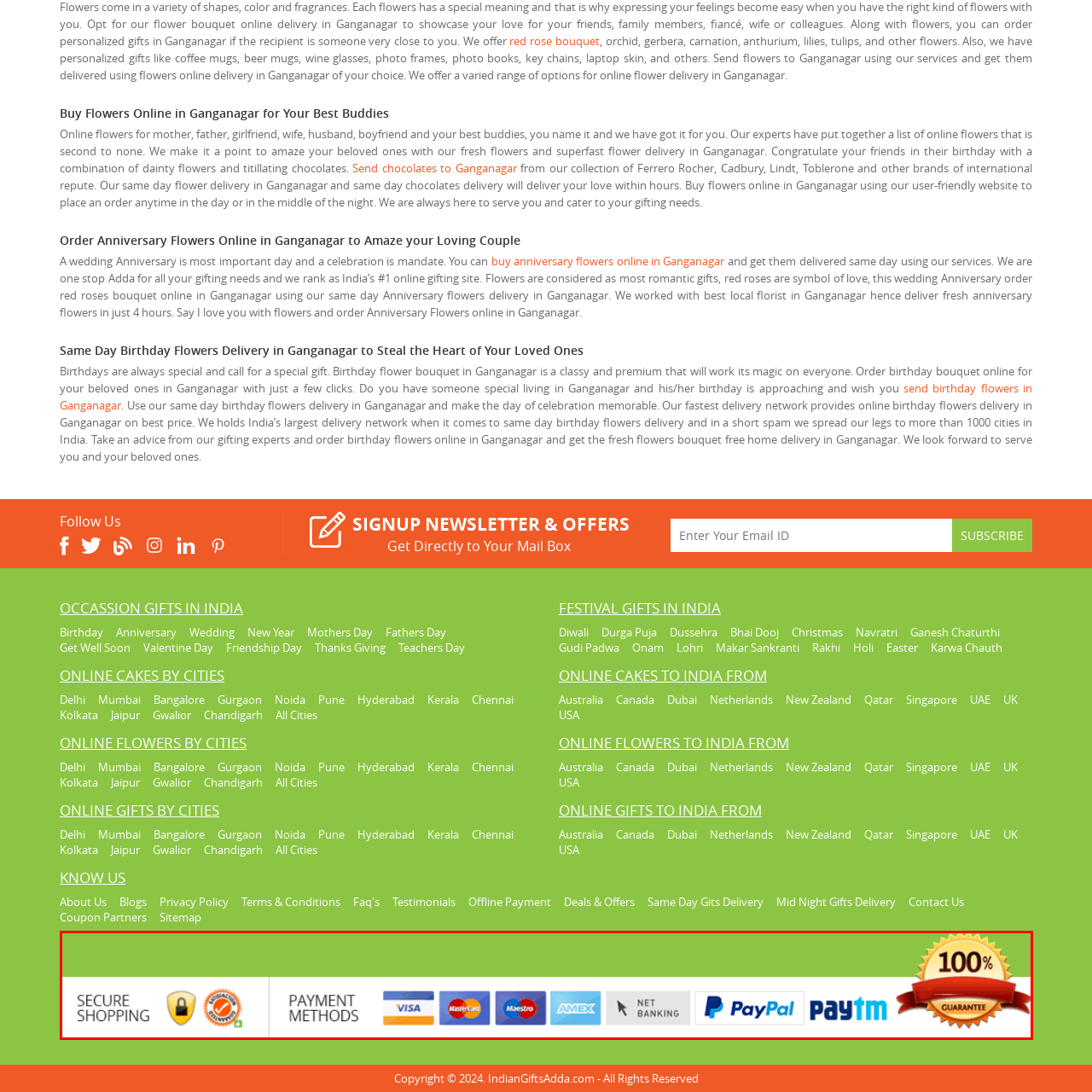Observe the image encased in the red box and deliver an in-depth response to the subsequent question by interpreting the details within the image:
What are the major credit cards accepted?

The image displays a variety of payment methods, including major credit cards like Visa, MasterCard, and American Express, which are widely accepted and trusted by customers.